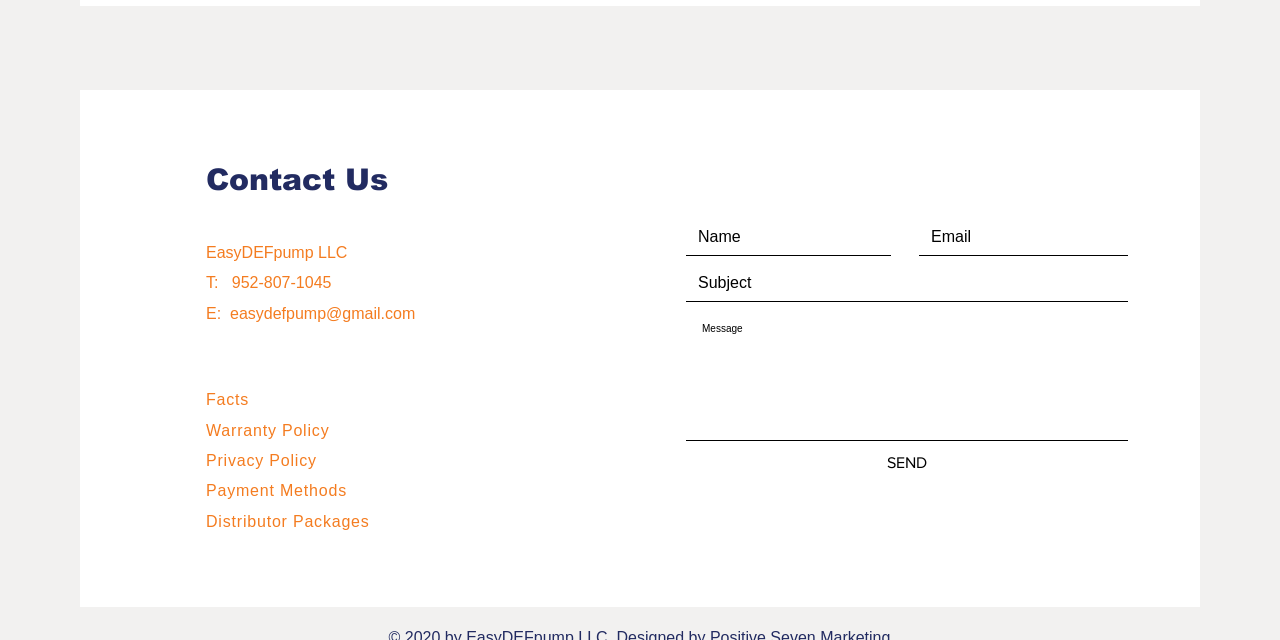Pinpoint the bounding box coordinates of the area that must be clicked to complete this instruction: "click the Facts link".

[0.161, 0.611, 0.195, 0.638]